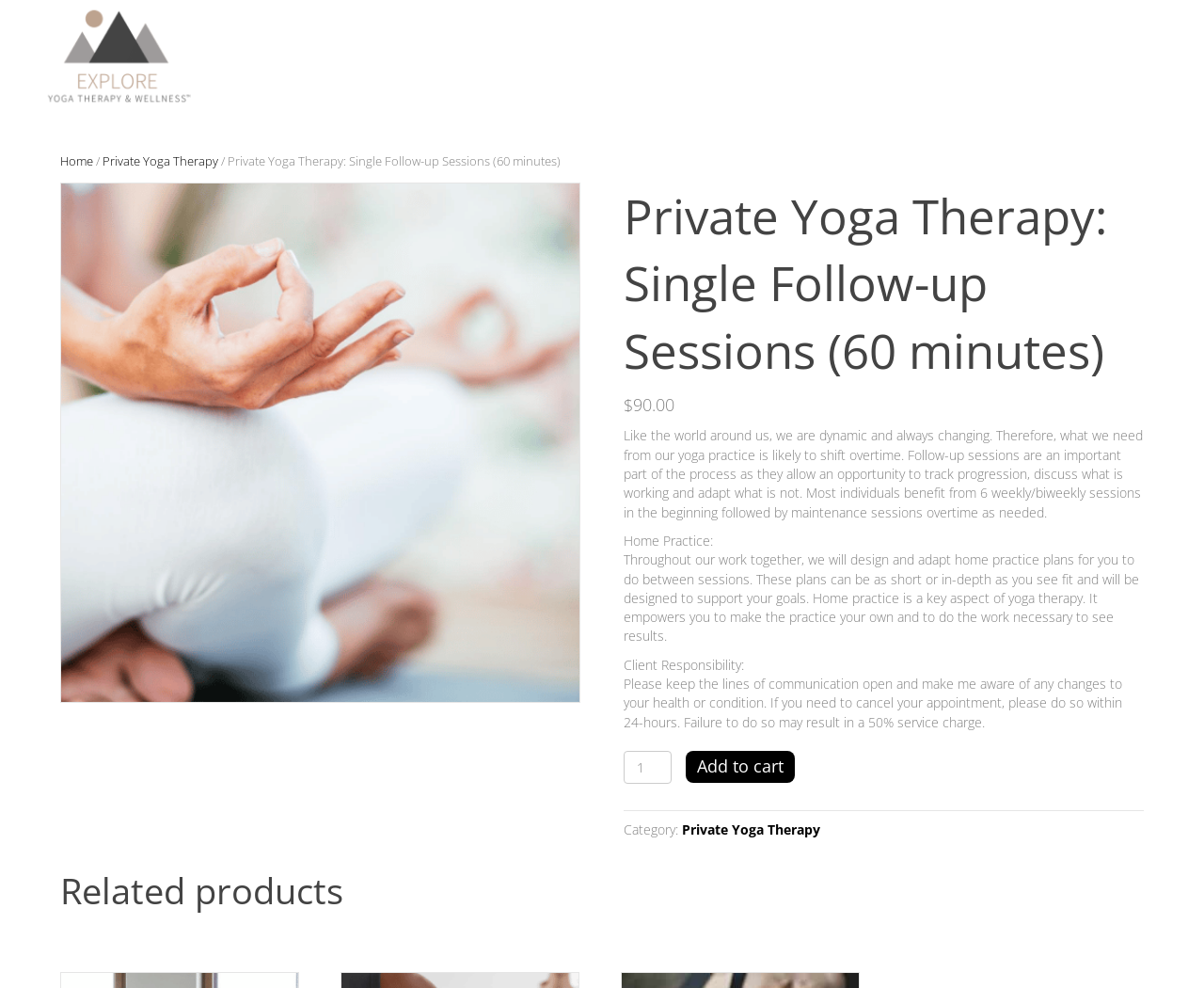Locate the bounding box coordinates of the region to be clicked to comply with the following instruction: "Click on the 'YOGA THERAPY' link". The coordinates must be four float numbers between 0 and 1, in the form [left, top, right, bottom].

[0.613, 0.033, 0.735, 0.084]